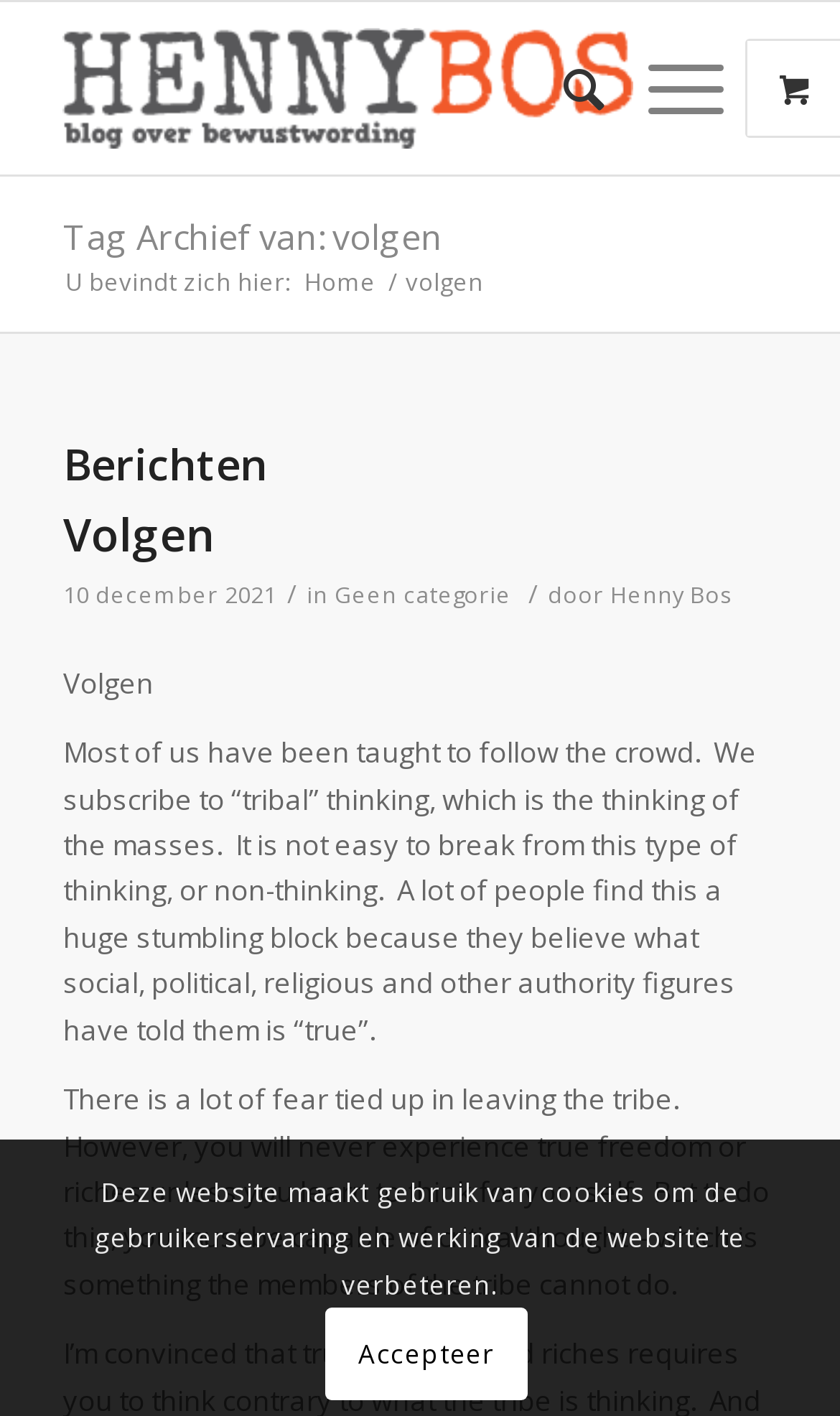Identify the bounding box coordinates for the element you need to click to achieve the following task: "Read the latest post". Provide the bounding box coordinates as four float numbers between 0 and 1, in the form [left, top, right, bottom].

[0.075, 0.356, 0.257, 0.398]